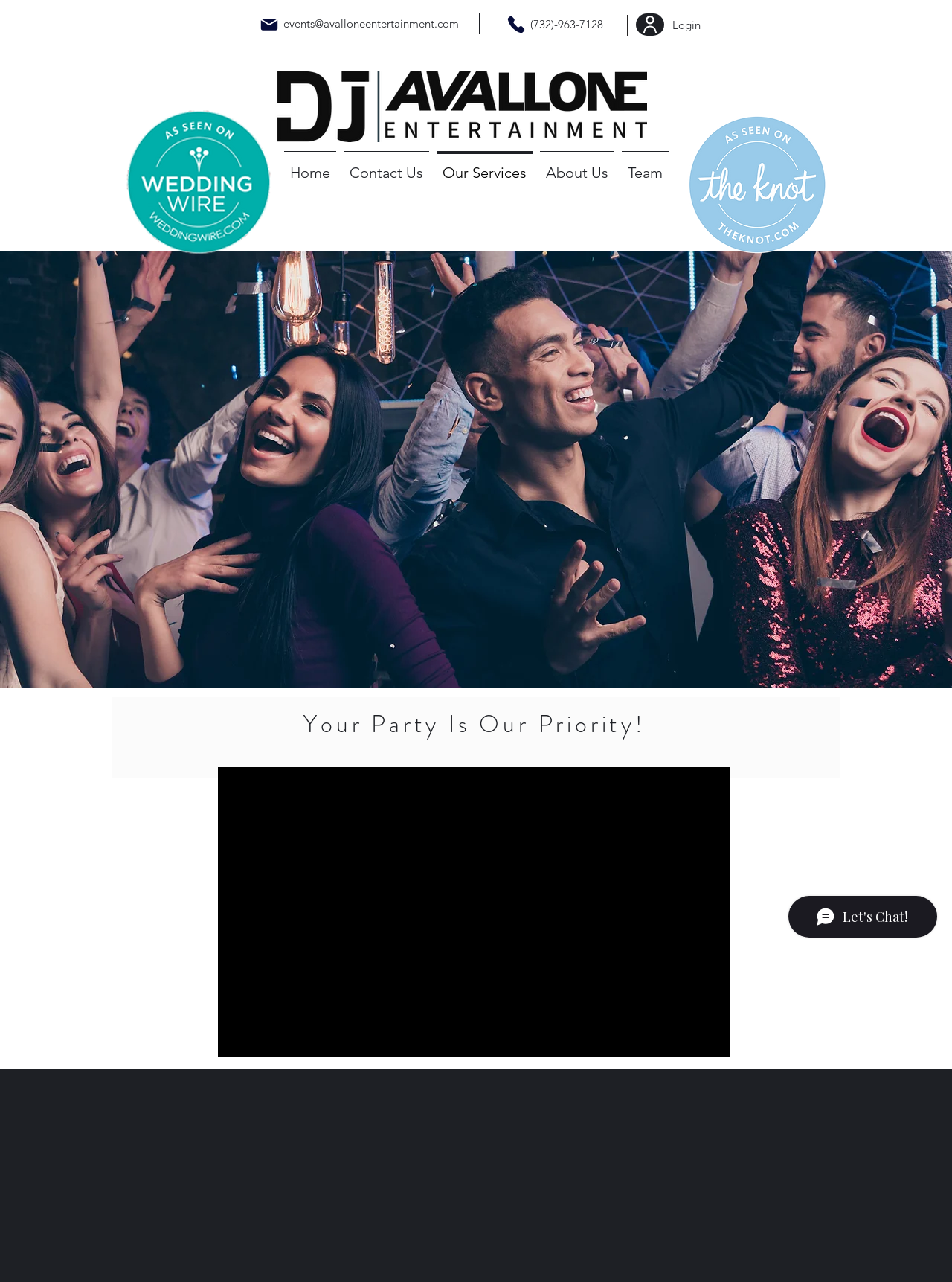Determine the bounding box coordinates of the UI element that matches the following description: "Our Services". The coordinates should be four float numbers between 0 and 1 in the format [left, top, right, bottom].

[0.454, 0.118, 0.563, 0.141]